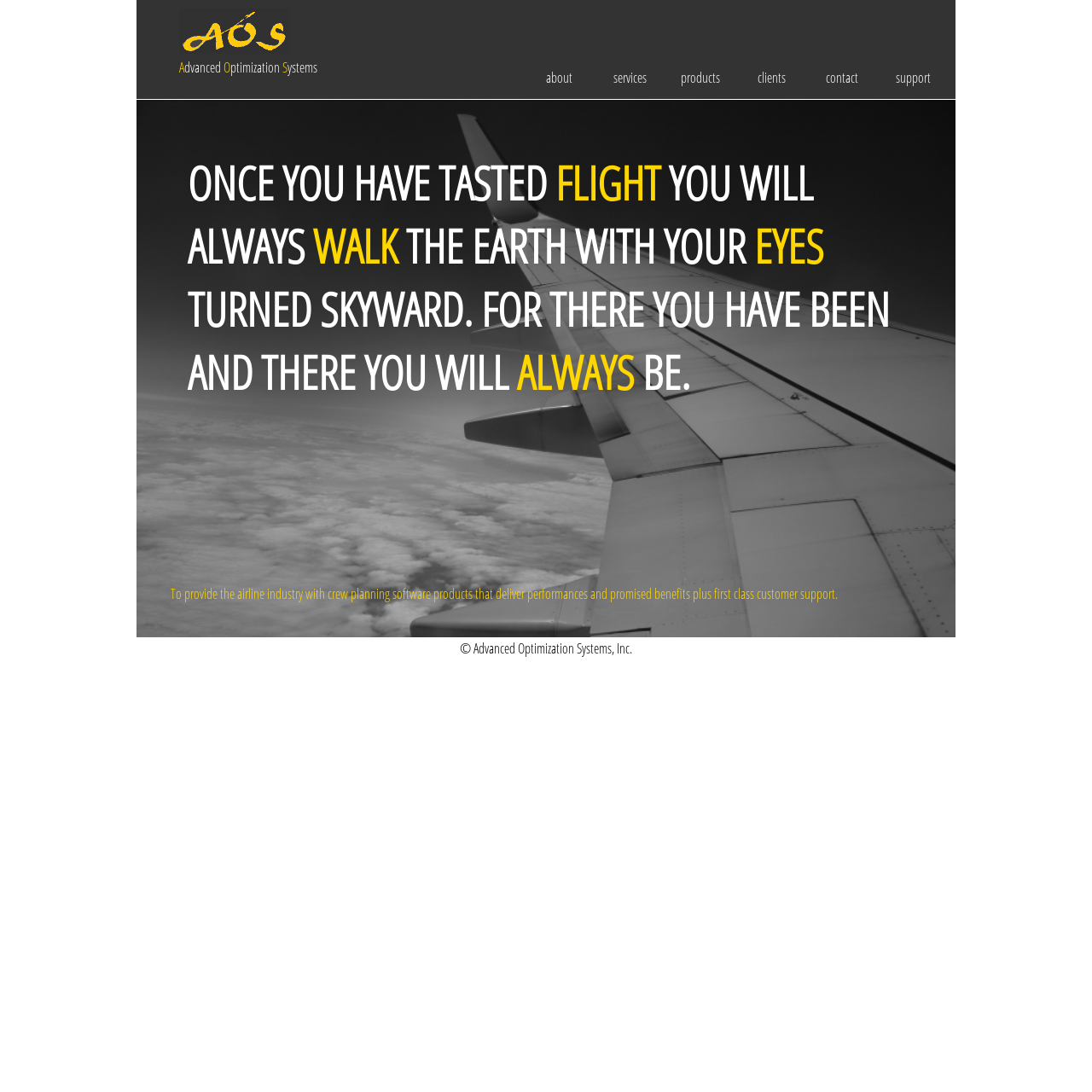Predict the bounding box for the UI component with the following description: "products".

[0.61, 0.062, 0.673, 0.08]